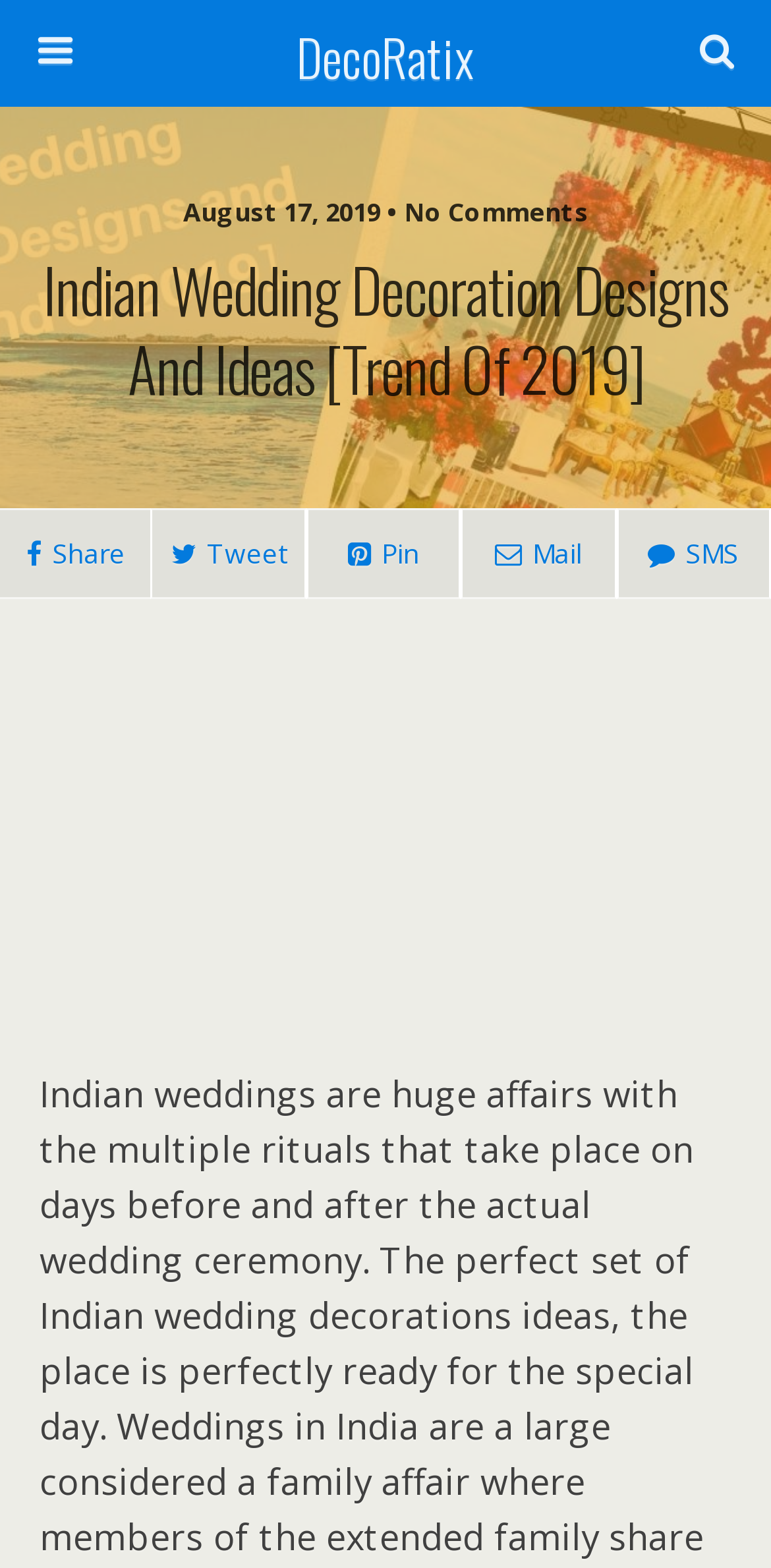Using the given element description, provide the bounding box coordinates (top-left x, top-left y, bottom-right x, bottom-right y) for the corresponding UI element in the screenshot: aria-label="Advertisement" name="aswift_1" title="Advertisement"

[0.051, 0.404, 0.949, 0.656]